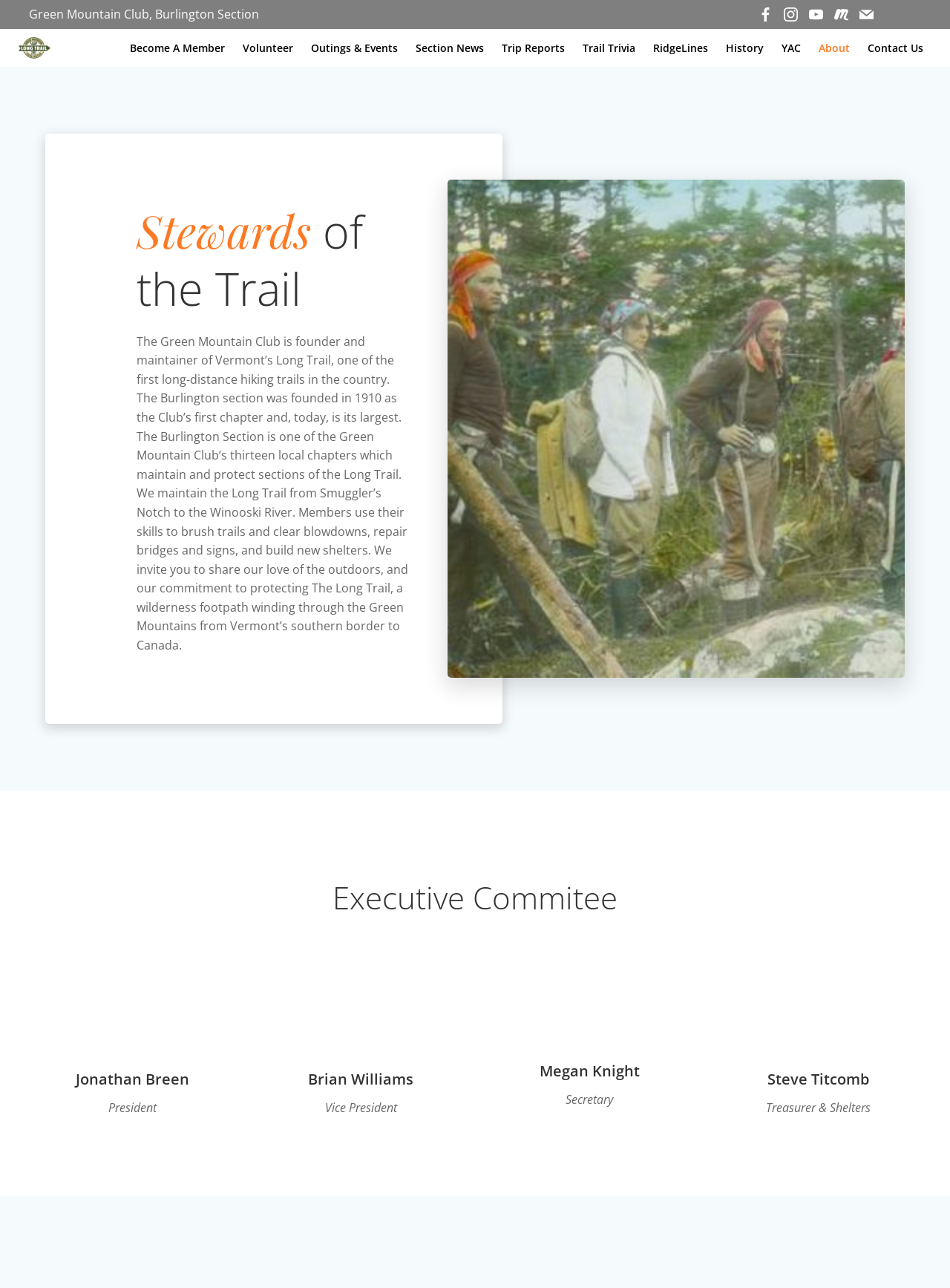Locate the bounding box coordinates of the item that should be clicked to fulfill the instruction: "Contact Us".

[0.913, 0.031, 0.972, 0.043]